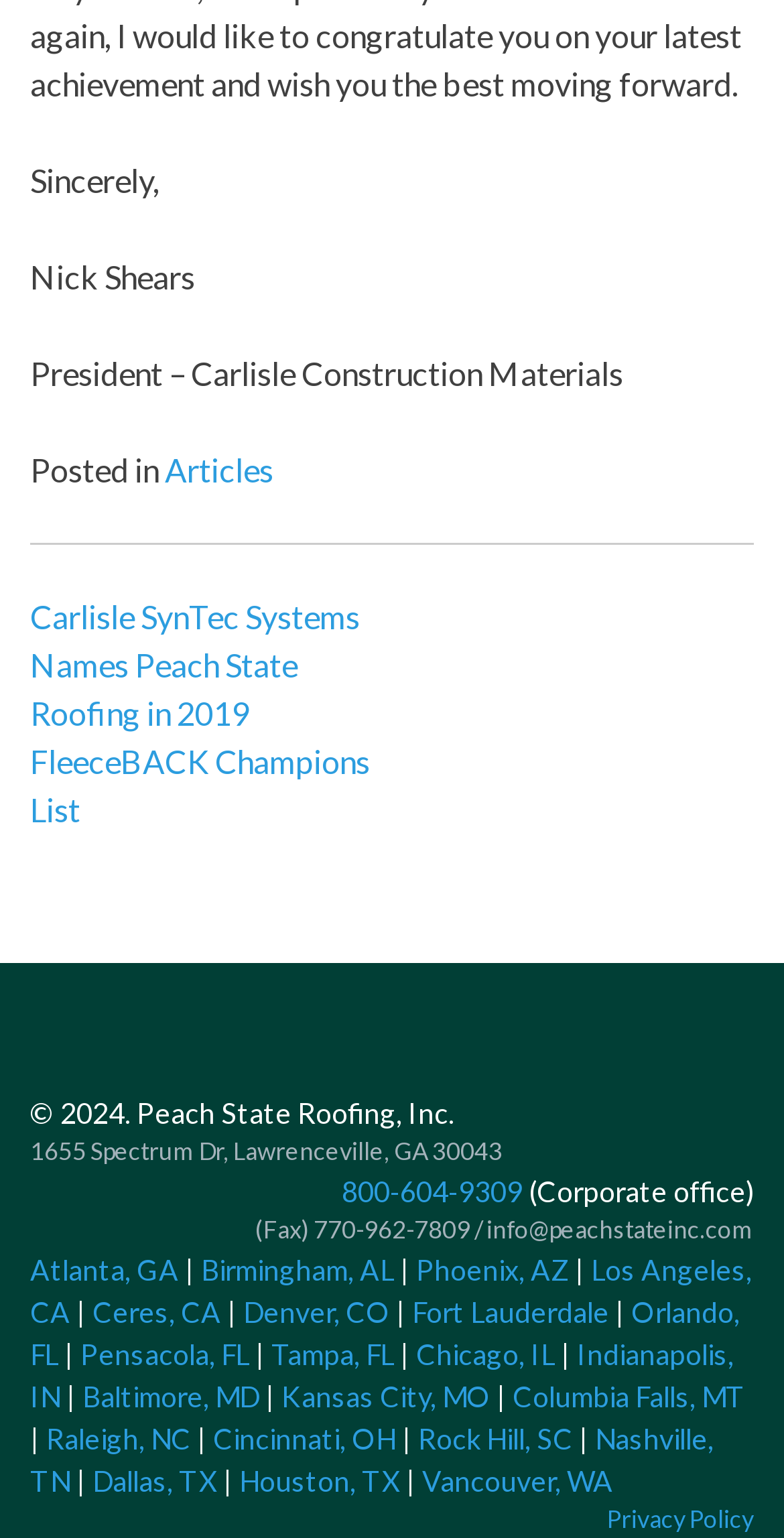Determine the coordinates of the bounding box for the clickable area needed to execute this instruction: "Call the corporate office".

[0.436, 0.764, 0.667, 0.786]